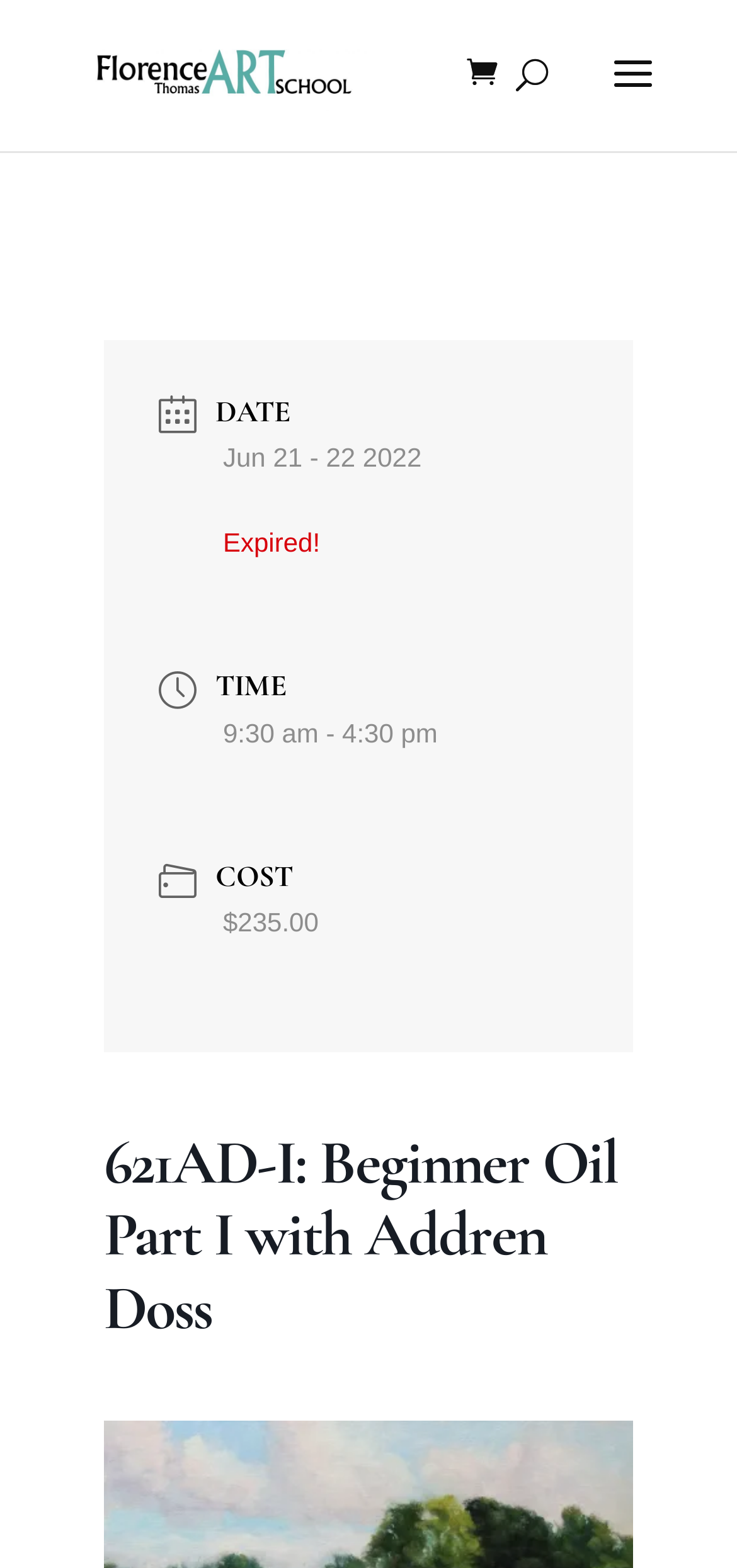Who is the instructor of the event?
Please respond to the question with a detailed and thorough explanation.

I found the instructor of the event by looking at the heading '621AD-I: Beginner Oil Part I with Addren Doss', which is a heading on the webpage. The heading mentions the instructor's name as Addren Doss.